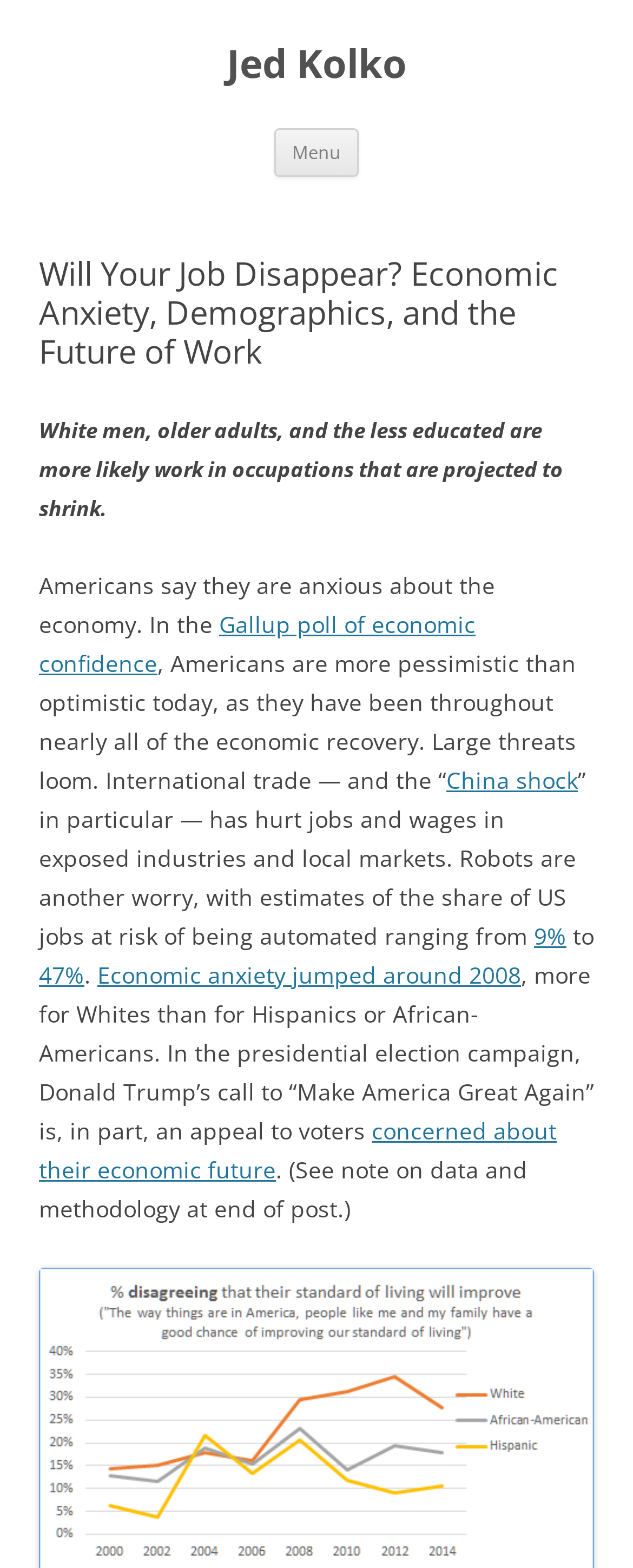Provide a thorough description of the webpage you see.

This webpage is an article titled "Will Your Job Disappear? Economic Anxiety, Demographics, and the Future of Work" by Jed Kolko. At the top, there is a heading with the author's name, Jed Kolko, which is also a link. Next to it, there is a button labeled "Menu". Below the author's name, there is a link to "Skip to content".

The main content of the article is divided into several sections. The first section has a heading that repeats the title of the article. Below it, there is a subheading that summarizes the main point of the article, stating that certain demographics are more likely to work in occupations that are projected to shrink.

The article then begins with a paragraph of text that discusses Americans' anxiety about the economy, citing a Gallup poll of economic confidence. The text continues to discuss the threats to the economy, including international trade and automation, with links to related terms such as "China shock" and estimates of the share of US jobs at risk of being automated.

The article also explores how economic anxiety has changed over time, with a link to a related topic. The text concludes with a sentence about voters concerned about their economic future, followed by a note on data and methodology at the end of the post.

Throughout the article, there are several links to related topics and sources, providing additional information and context to the discussion.